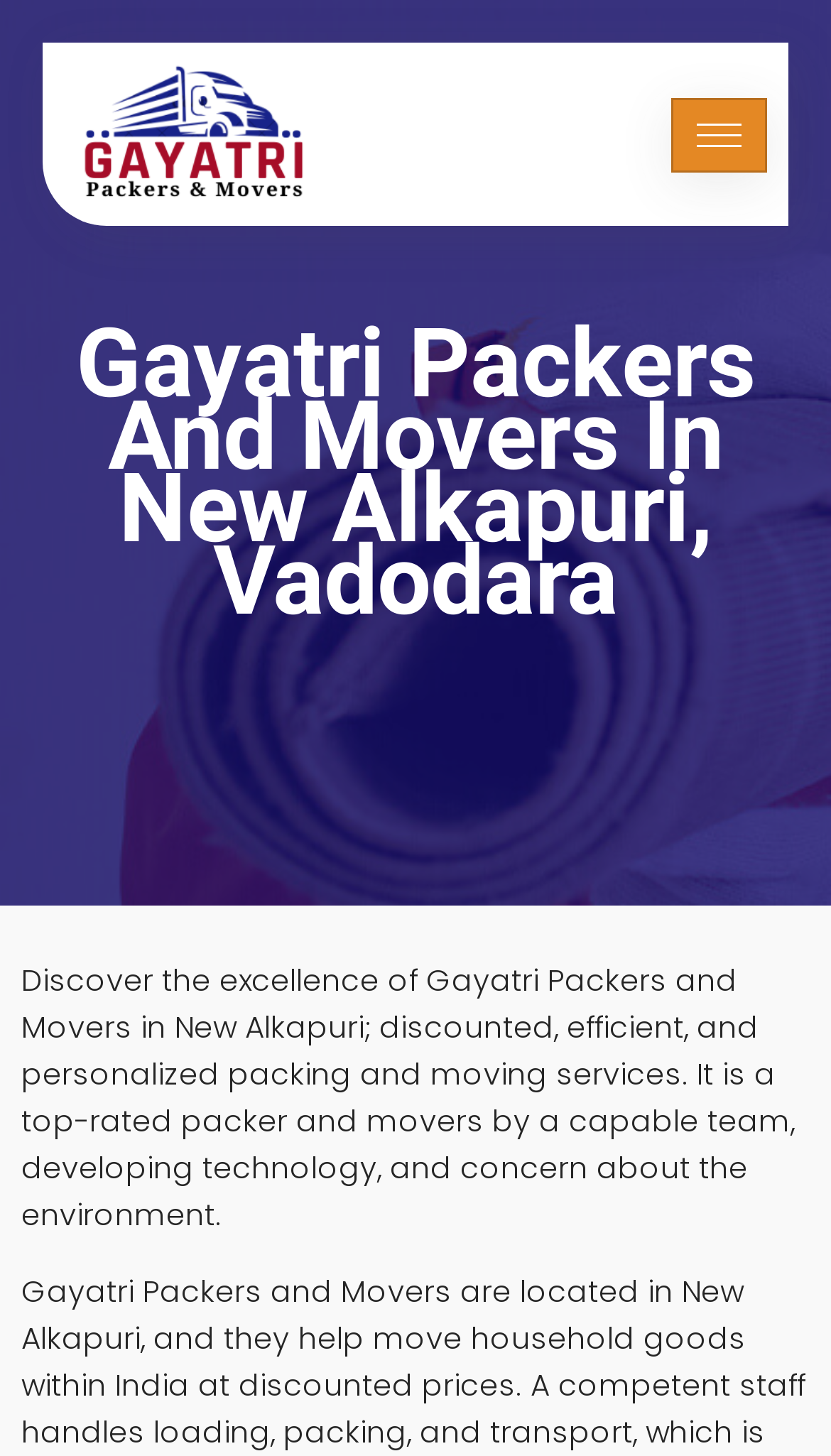Can you extract the primary headline text from the webpage?

Gayatri Packers And Movers In New Alkapuri, Vadodara